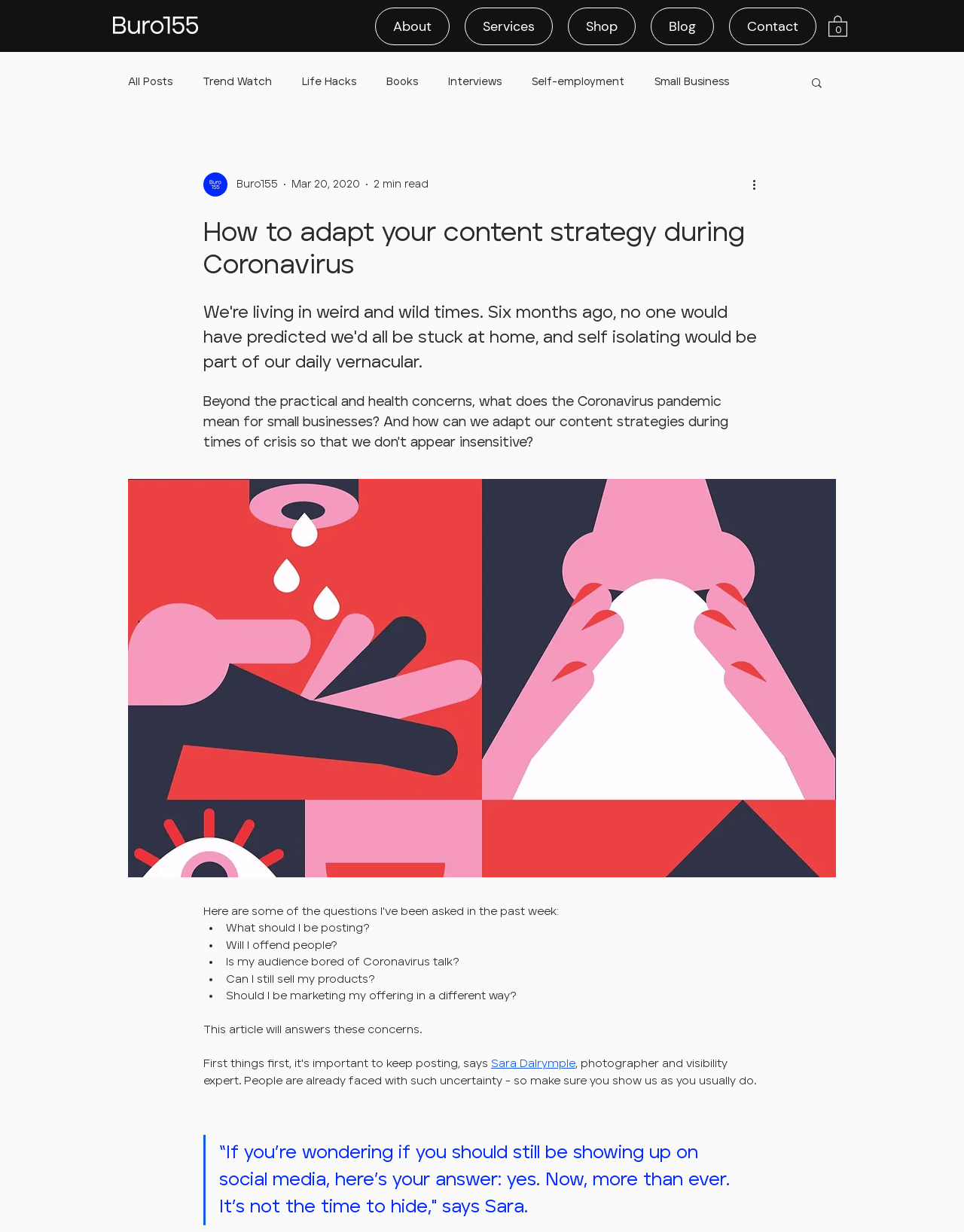Locate the primary heading on the webpage and return its text.

How to adapt your content strategy during Coronavirus